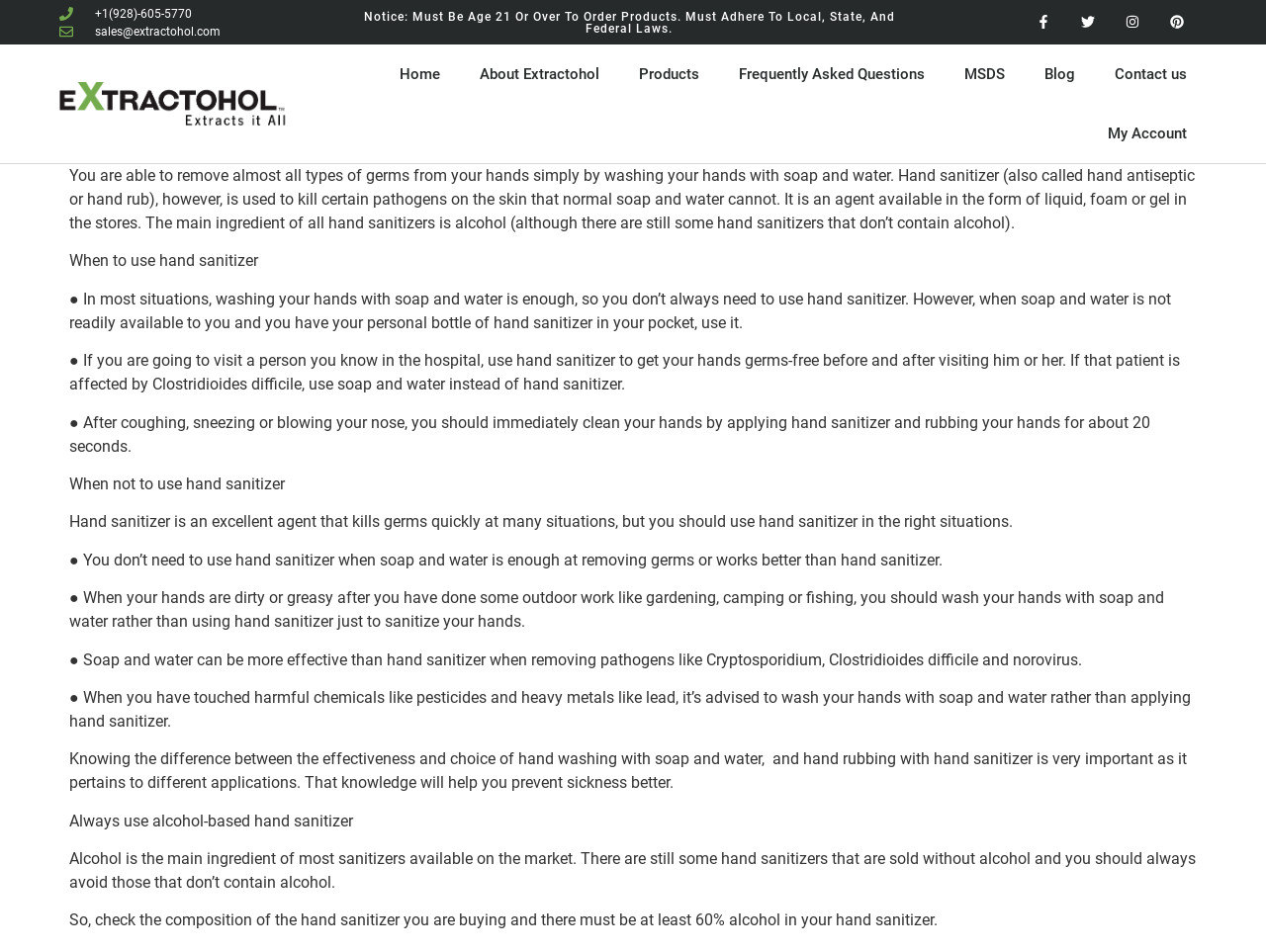Using the provided element description "Home", determine the bounding box coordinates of the UI element.

[0.3, 0.047, 0.363, 0.109]